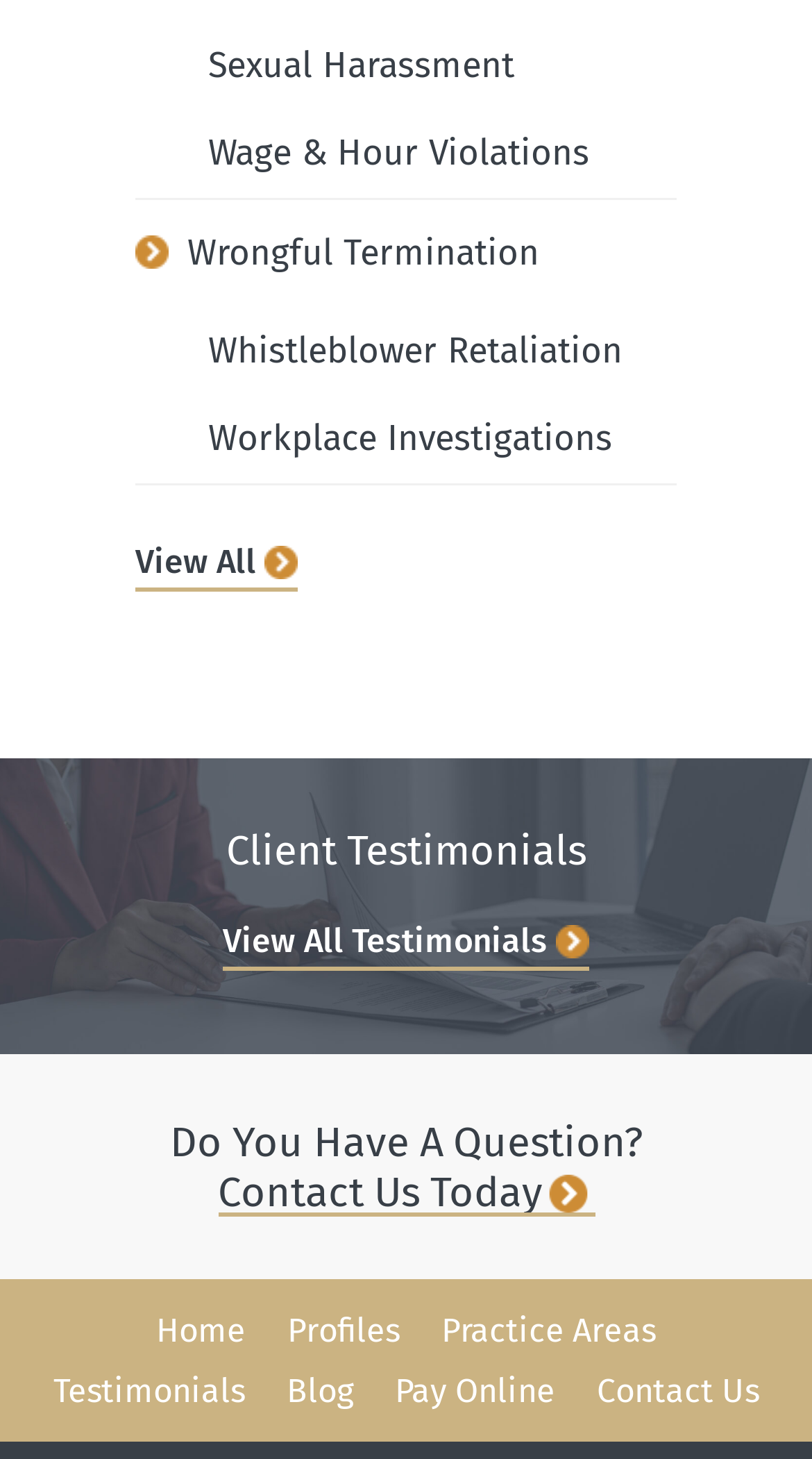Give a concise answer of one word or phrase to the question: 
What is the last link in the practice areas section?

Workplace Investigations